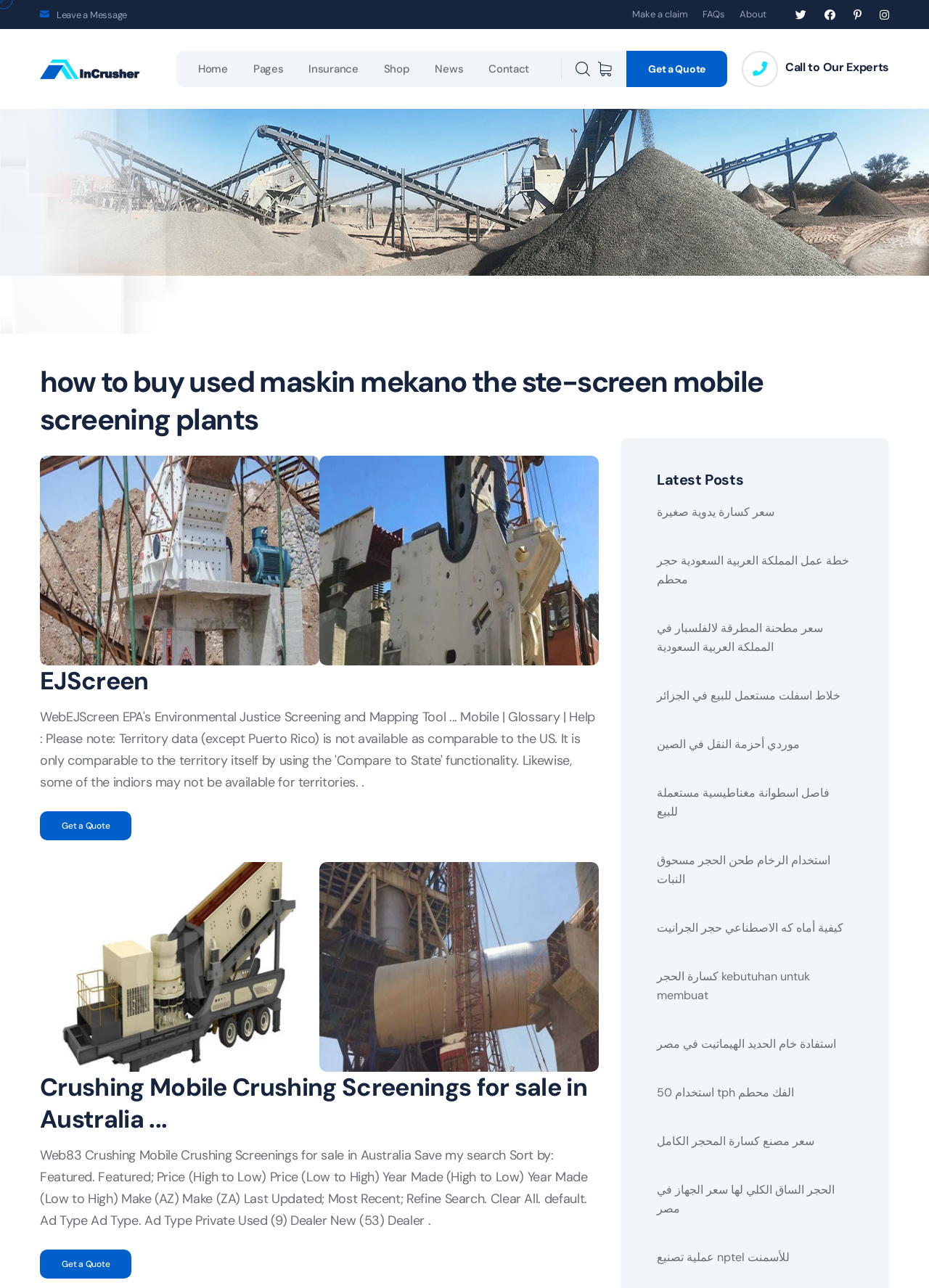Find the bounding box coordinates of the clickable area that will achieve the following instruction: "Click on 'Get a Quote'".

[0.674, 0.039, 0.783, 0.068]